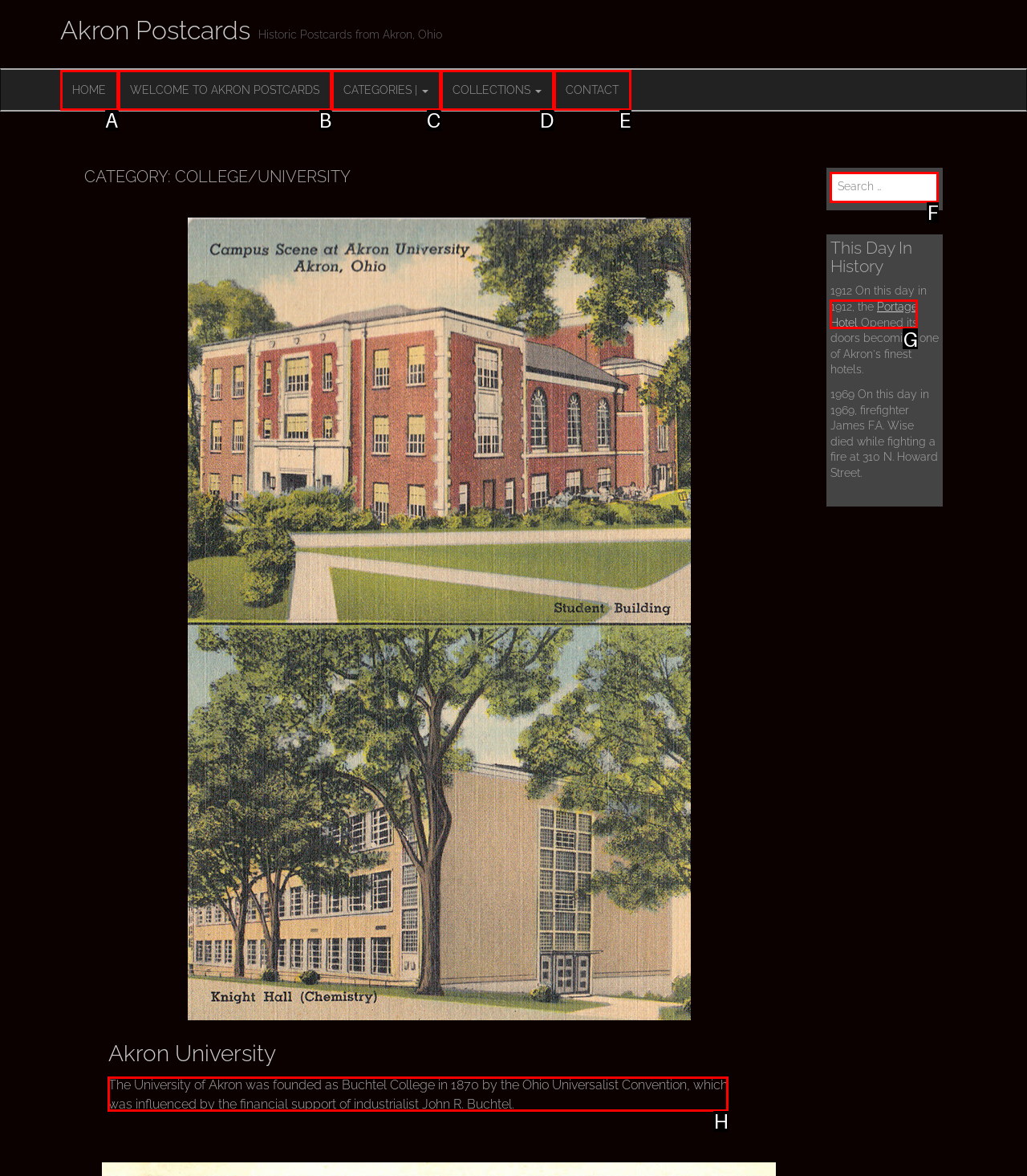From the given options, tell me which letter should be clicked to complete this task: Read about the history of Akron University
Answer with the letter only.

H